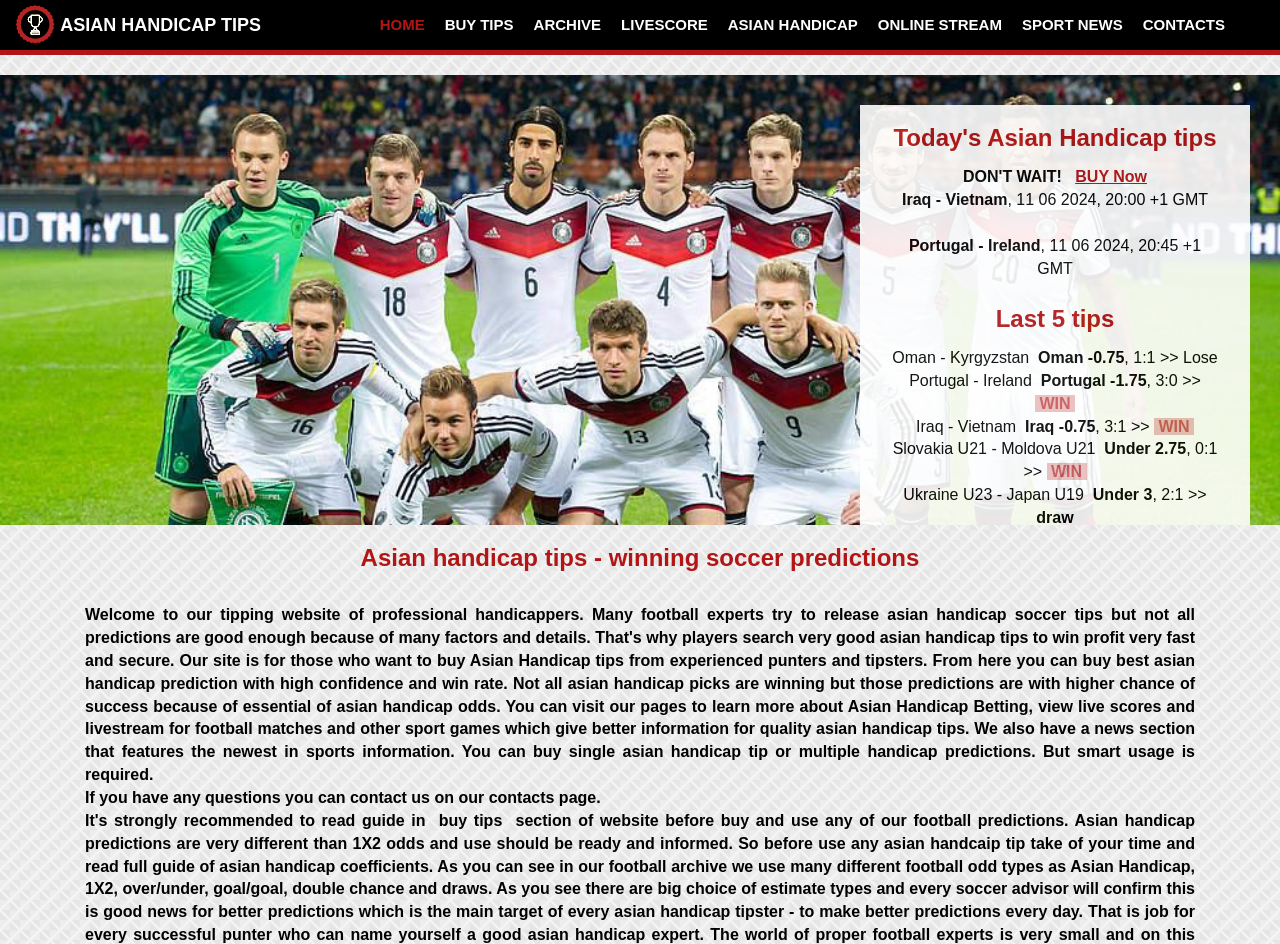Please specify the bounding box coordinates in the format (top-left x, top-left y, bottom-right x, bottom-right y), with values ranging from 0 to 1. Identify the bounding box for the UI component described as follows: ASIAN HANDICAP TIPS

[0.0, 0.0, 0.216, 0.053]